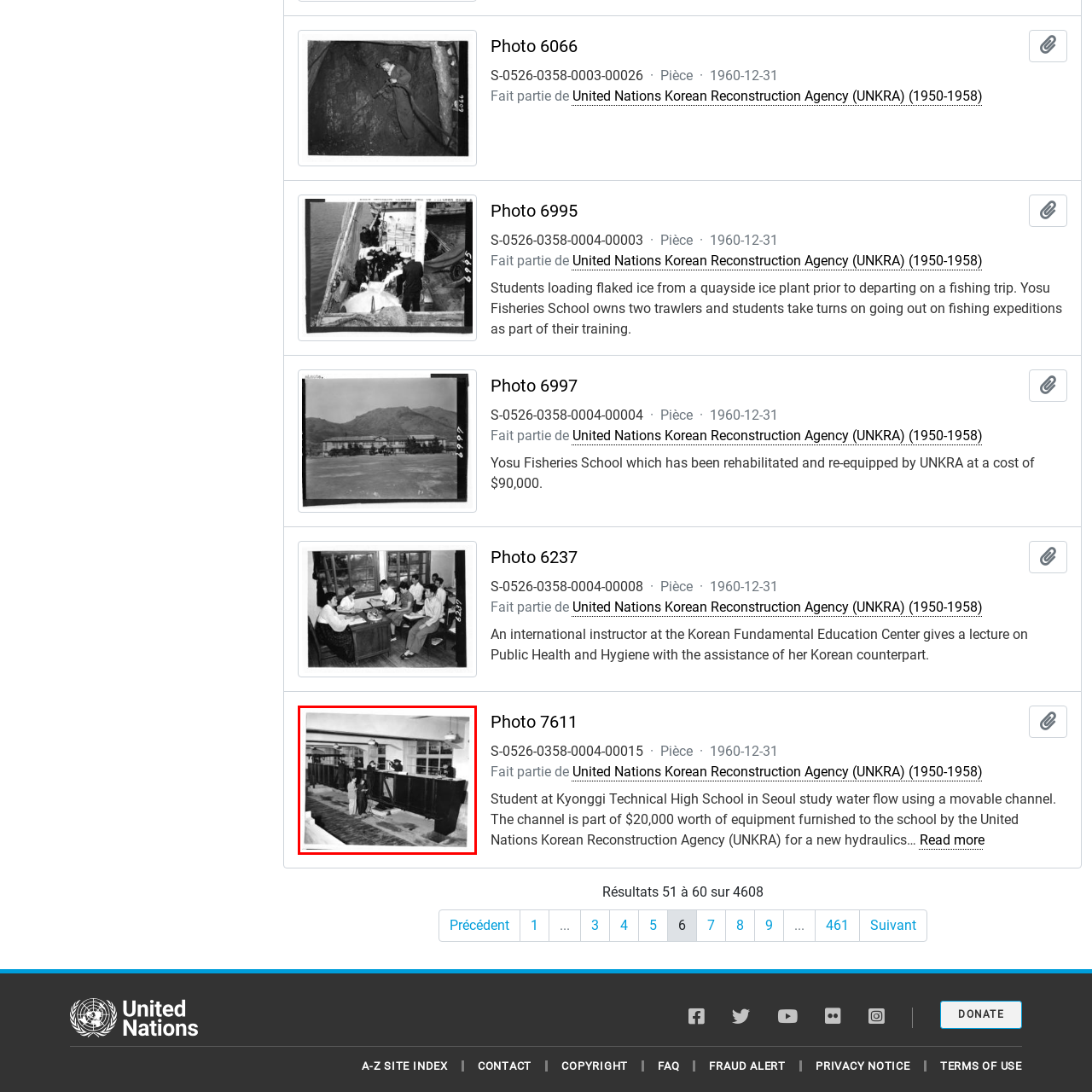What is the purpose of the equipment in the image?
Inspect the image portion within the red bounding box and deliver a detailed answer to the question.

The caption states that the equipment is part of a hydraulic system designed for educational purposes, indicating that it is used to teach students about technical fields in a hands-on manner.